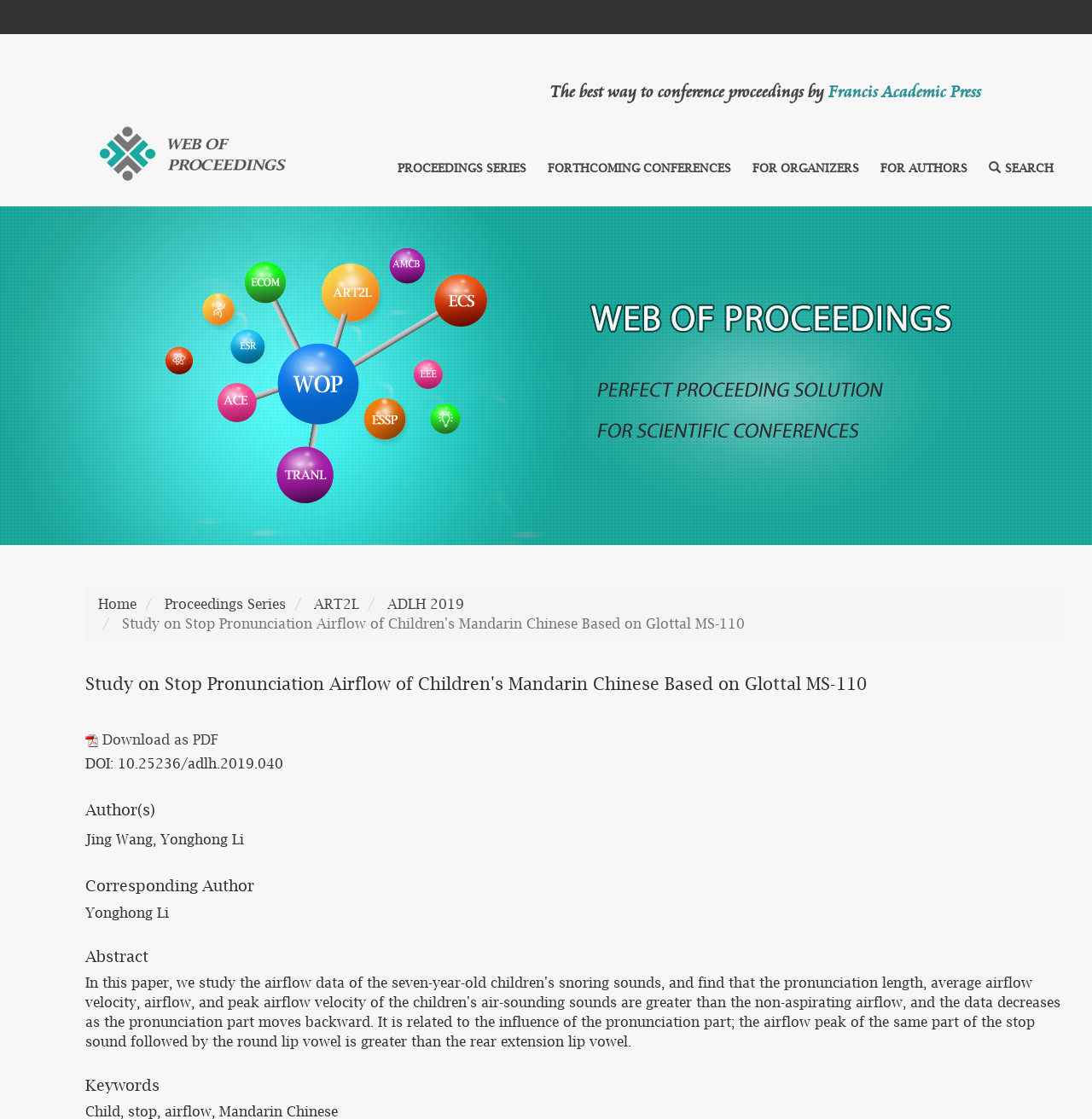Kindly determine the bounding box coordinates for the area that needs to be clicked to execute this instruction: "Click on 'PDF'".

None